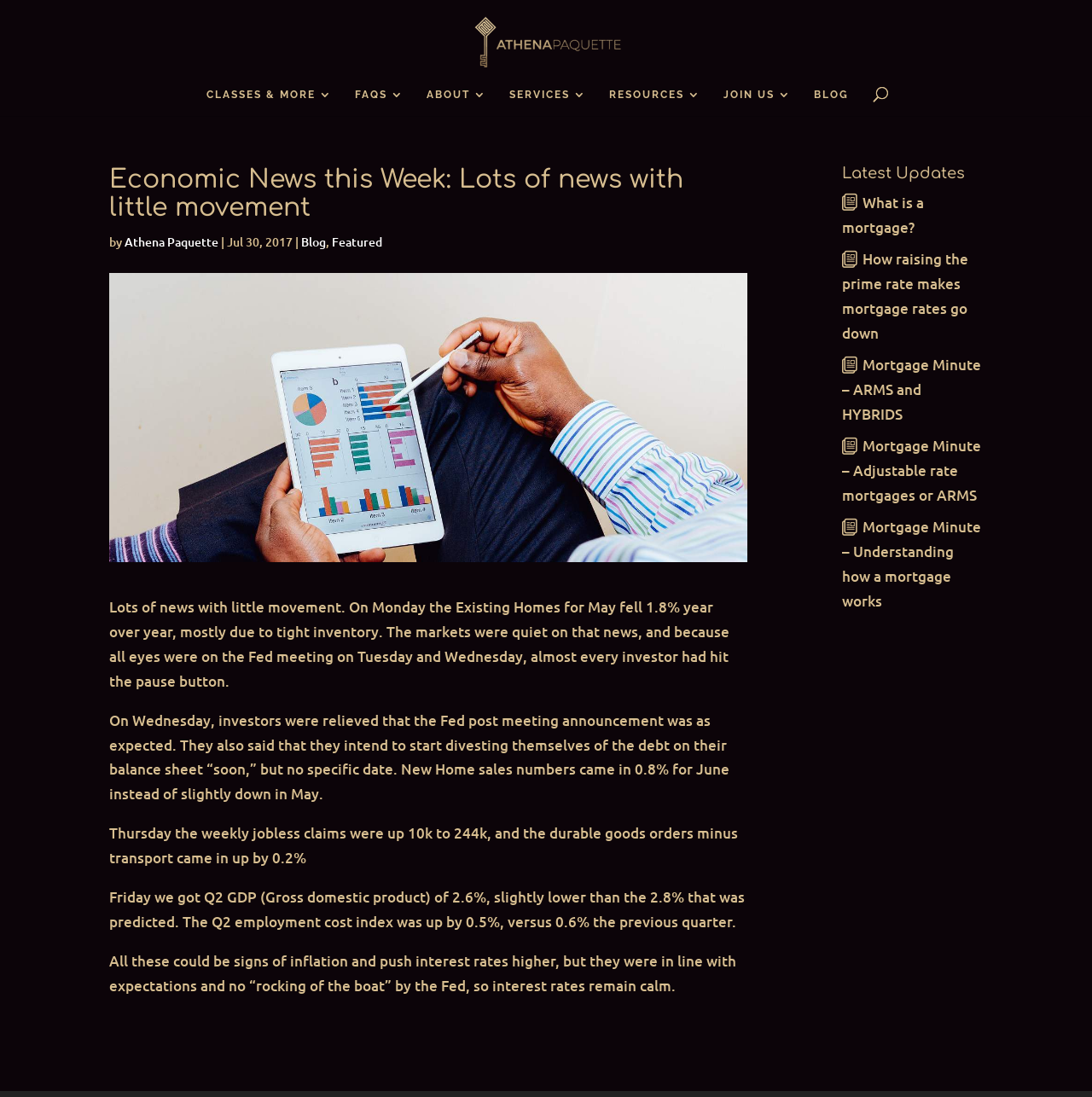Locate the bounding box coordinates of the element I should click to achieve the following instruction: "Read the article about economic news".

[0.1, 0.151, 0.684, 0.93]